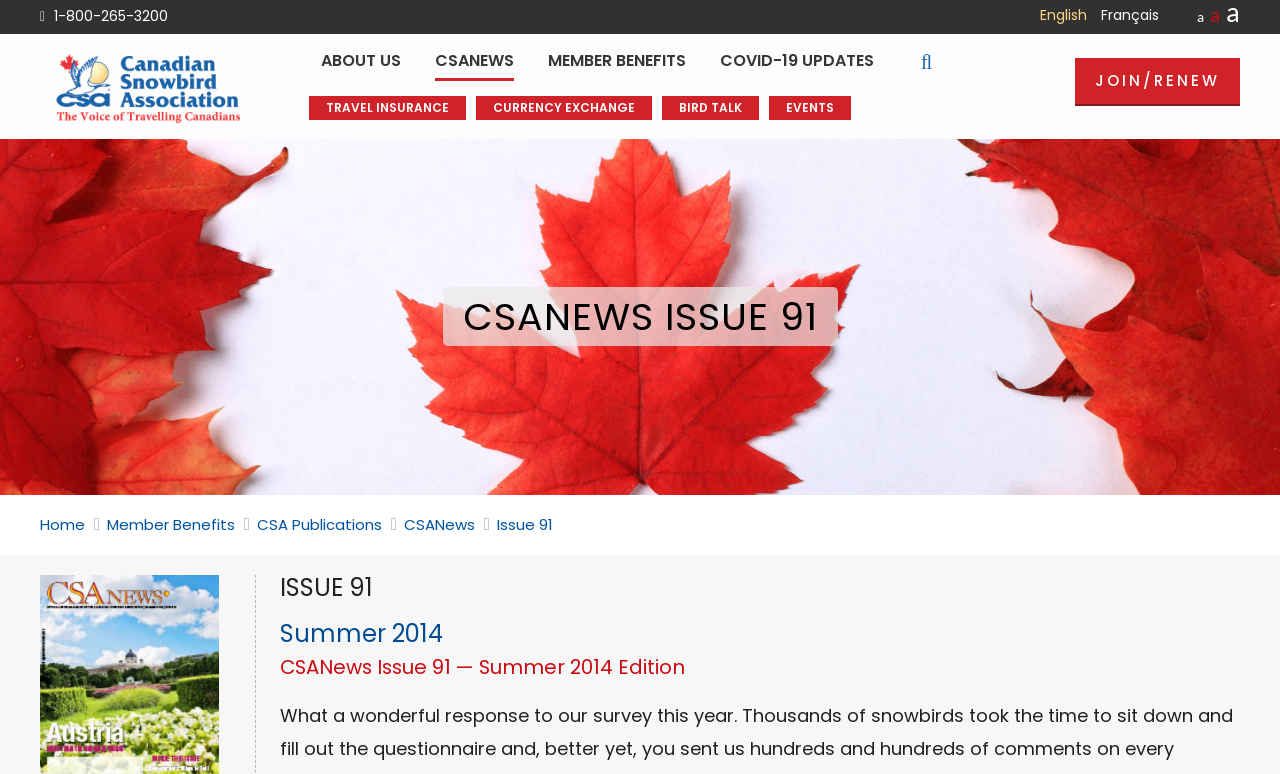Locate the bounding box coordinates of the area to click to fulfill this instruction: "Call the Canadian Snowbird Association". The bounding box should be presented as four float numbers between 0 and 1, in the order [left, top, right, bottom].

[0.038, 0.008, 0.131, 0.034]